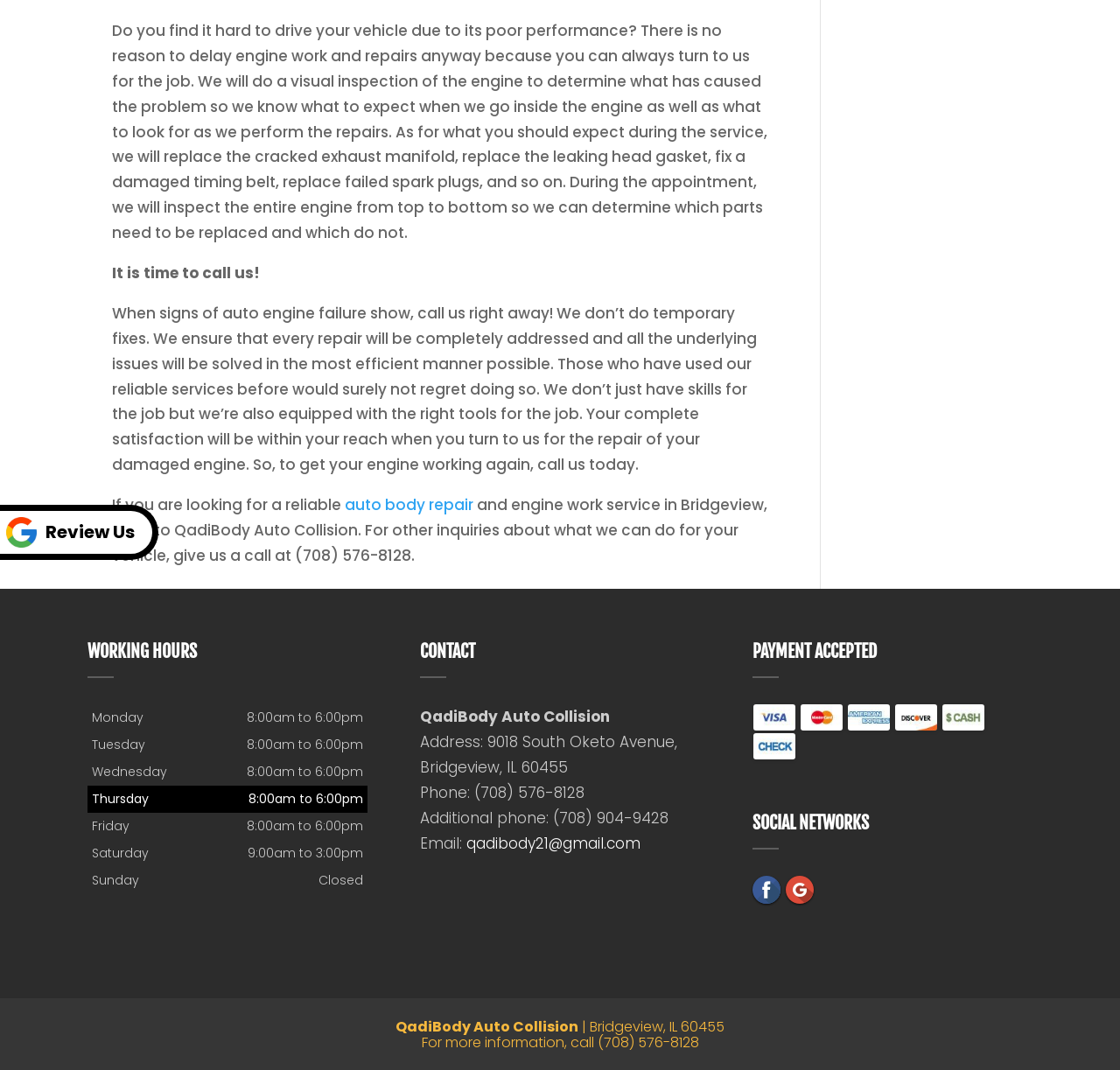Using the provided element description: "auto body repair", identify the bounding box coordinates. The coordinates should be four floats between 0 and 1 in the order [left, top, right, bottom].

[0.308, 0.462, 0.423, 0.482]